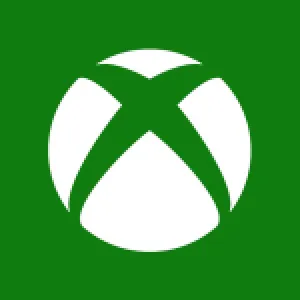What is the company behind the Xbox gaming platform?
Use the screenshot to answer the question with a single word or phrase.

Microsoft